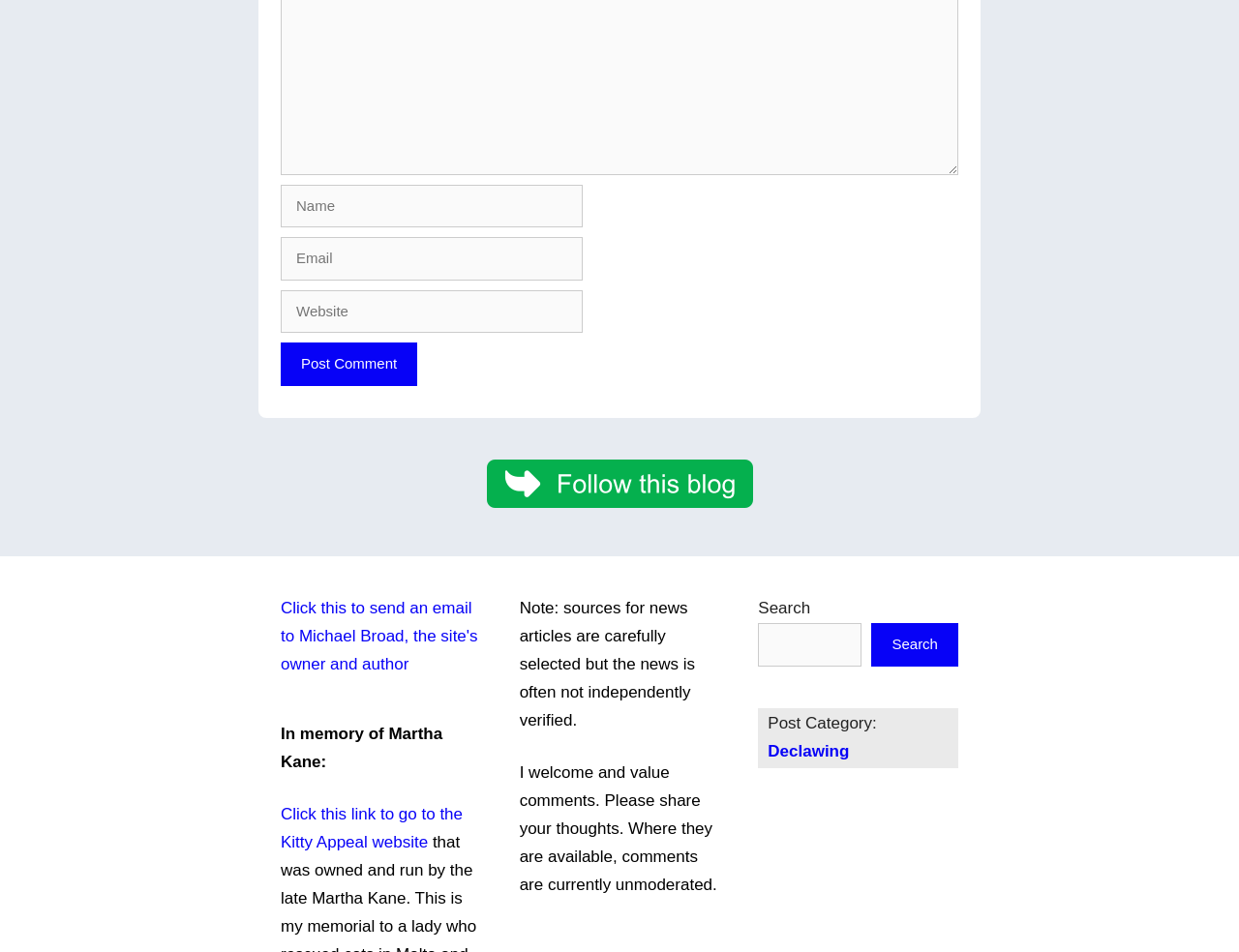Utilize the details in the image to give a detailed response to the question: What is the function of the search box?

The search box is located at the bottom right of the webpage, and it has a 'Search' button next to it, suggesting that it is used to search for content within the website.